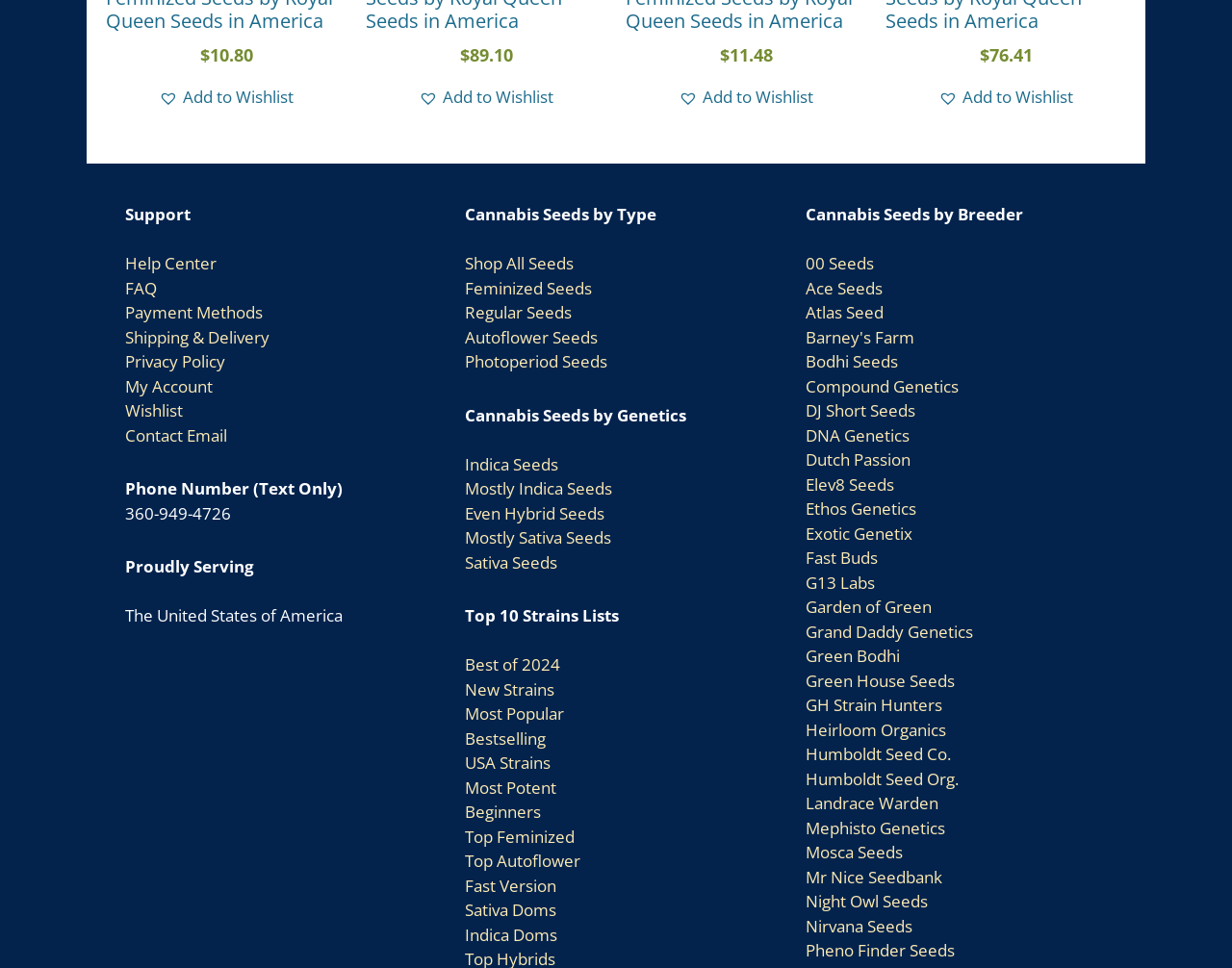Identify the bounding box coordinates of the clickable region required to complete the instruction: "Visit 'Help Center'". The coordinates should be given as four float numbers within the range of 0 and 1, i.e., [left, top, right, bottom].

[0.102, 0.261, 0.176, 0.283]